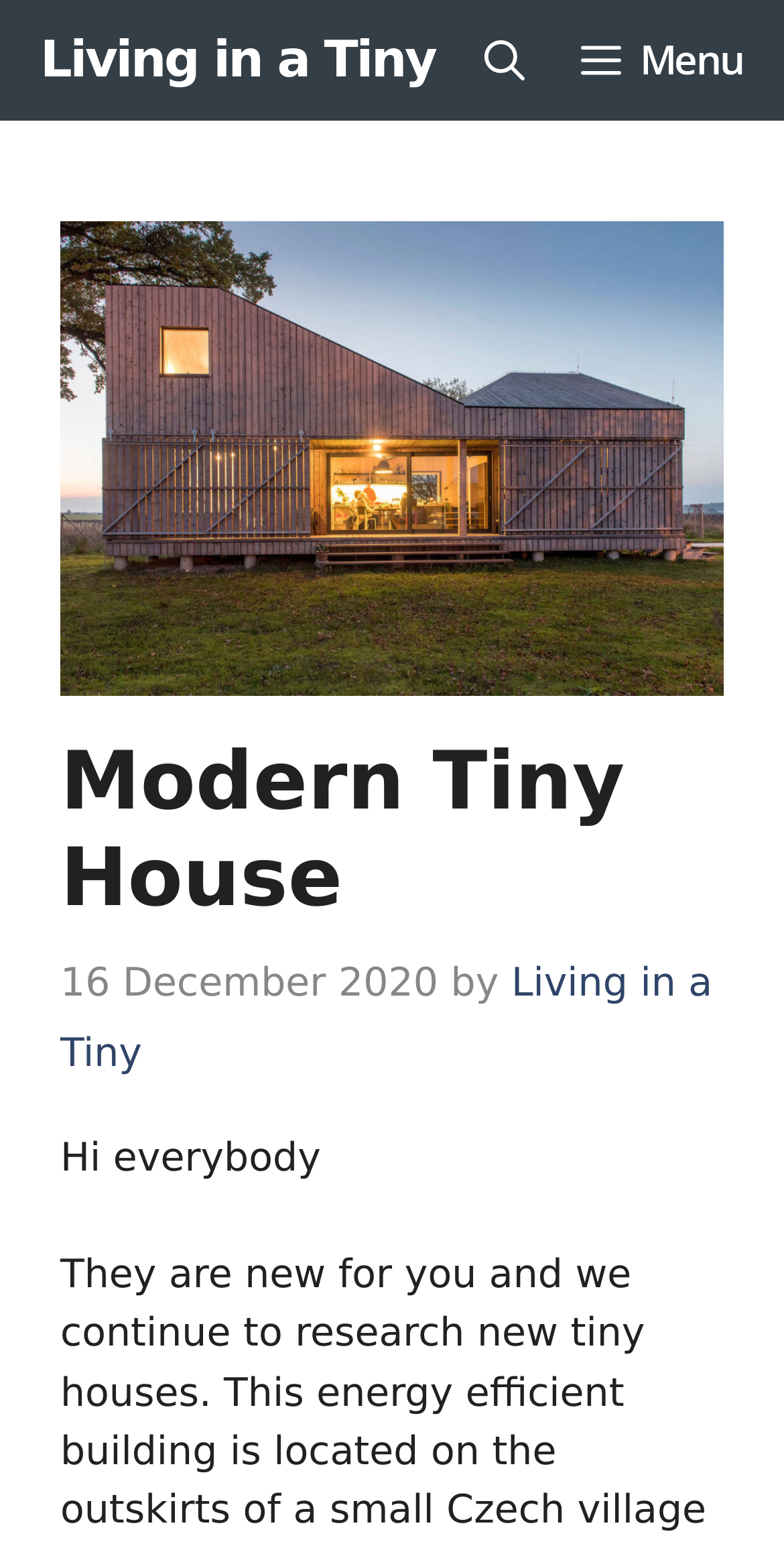Provide the bounding box coordinates of the HTML element this sentence describes: "Living in a Tiny". The bounding box coordinates consist of four float numbers between 0 and 1, i.e., [left, top, right, bottom].

[0.077, 0.62, 0.909, 0.695]